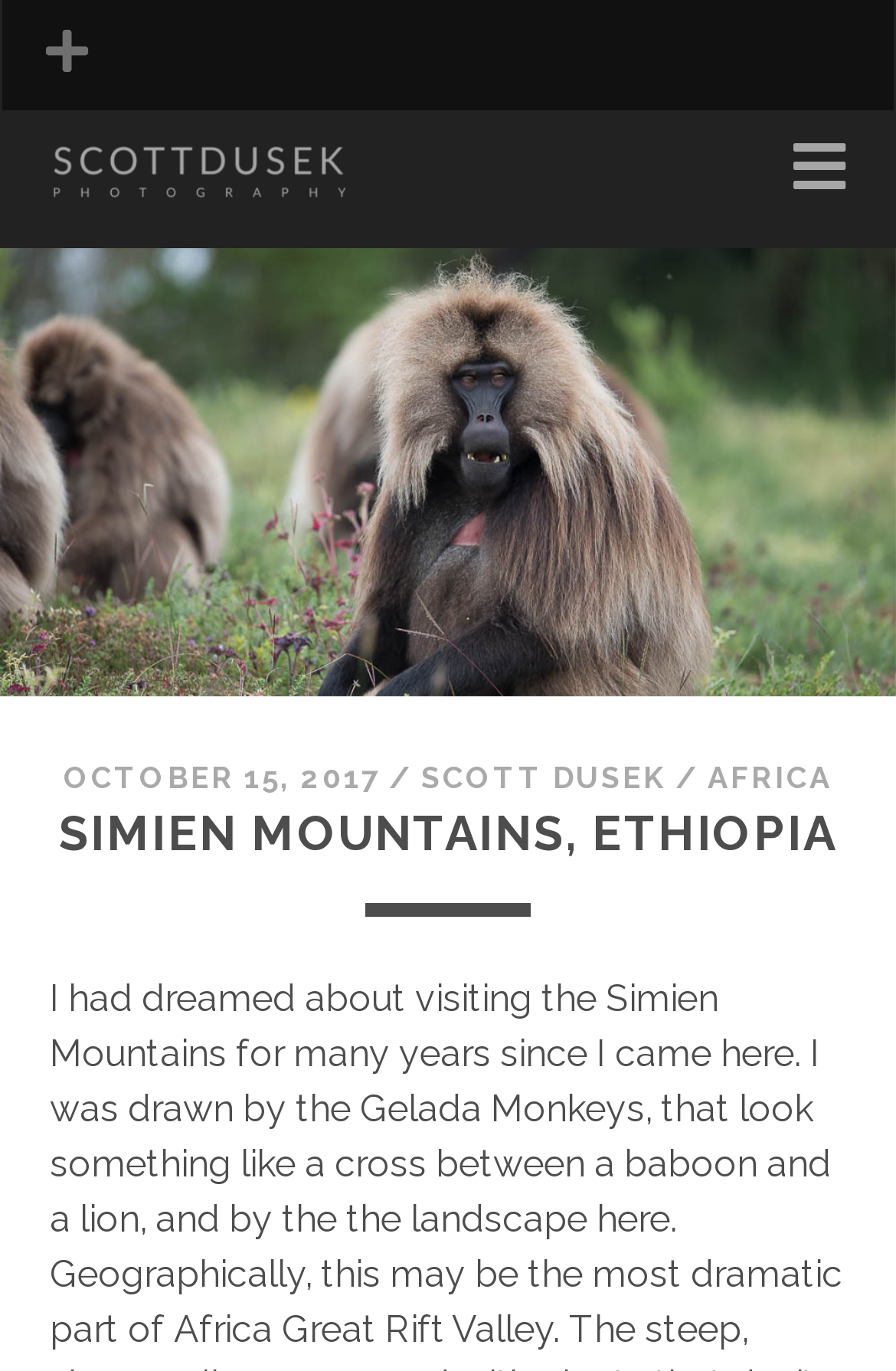Answer with a single word or phrase: 
What is the logo of the website?

scottdusek.com